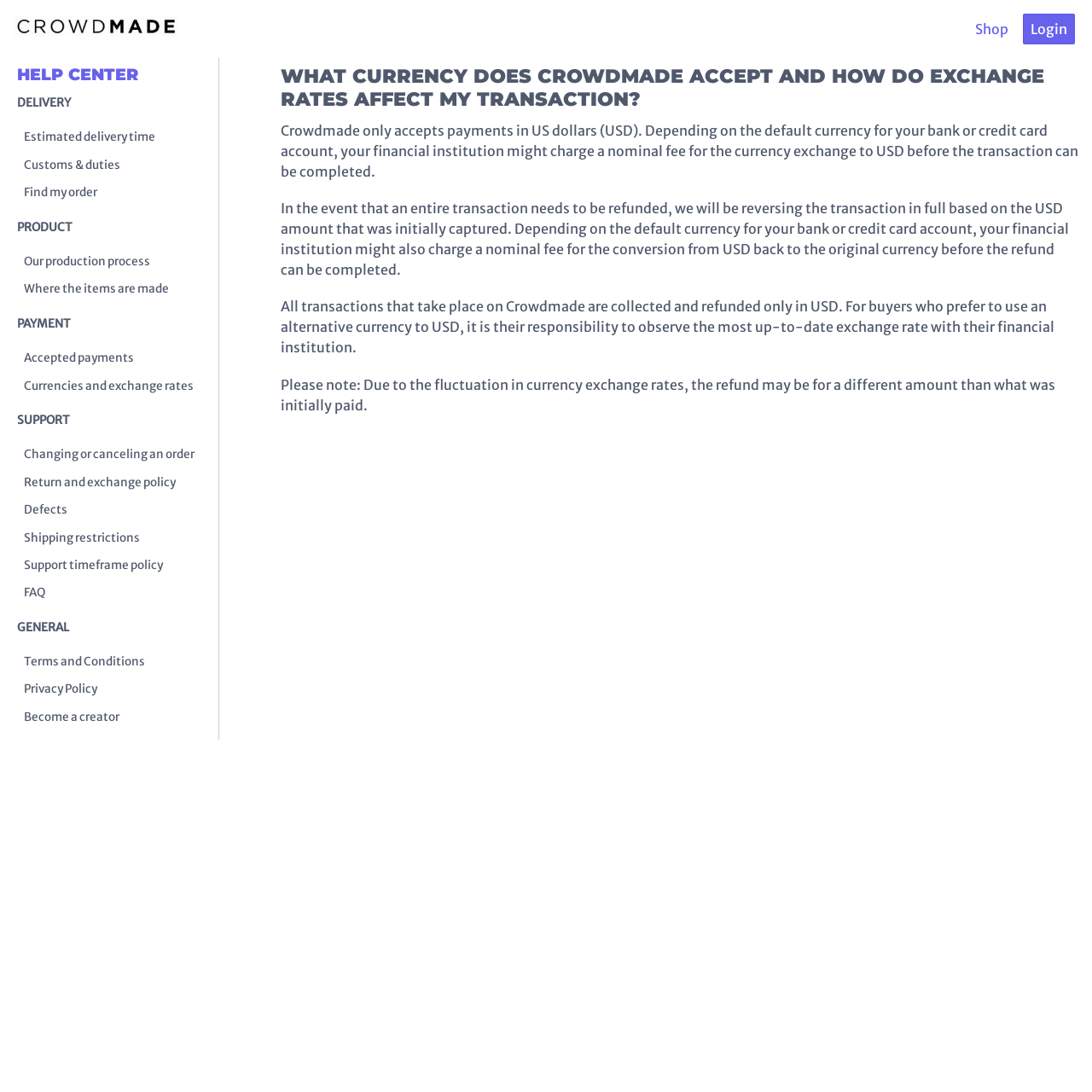Given the element description Where the items are made, predict the bounding box coordinates for the UI element in the webpage screenshot. The format should be (top-left x, top-left y, bottom-right x, bottom-right y), and the values should be between 0 and 1.

[0.016, 0.254, 0.184, 0.276]